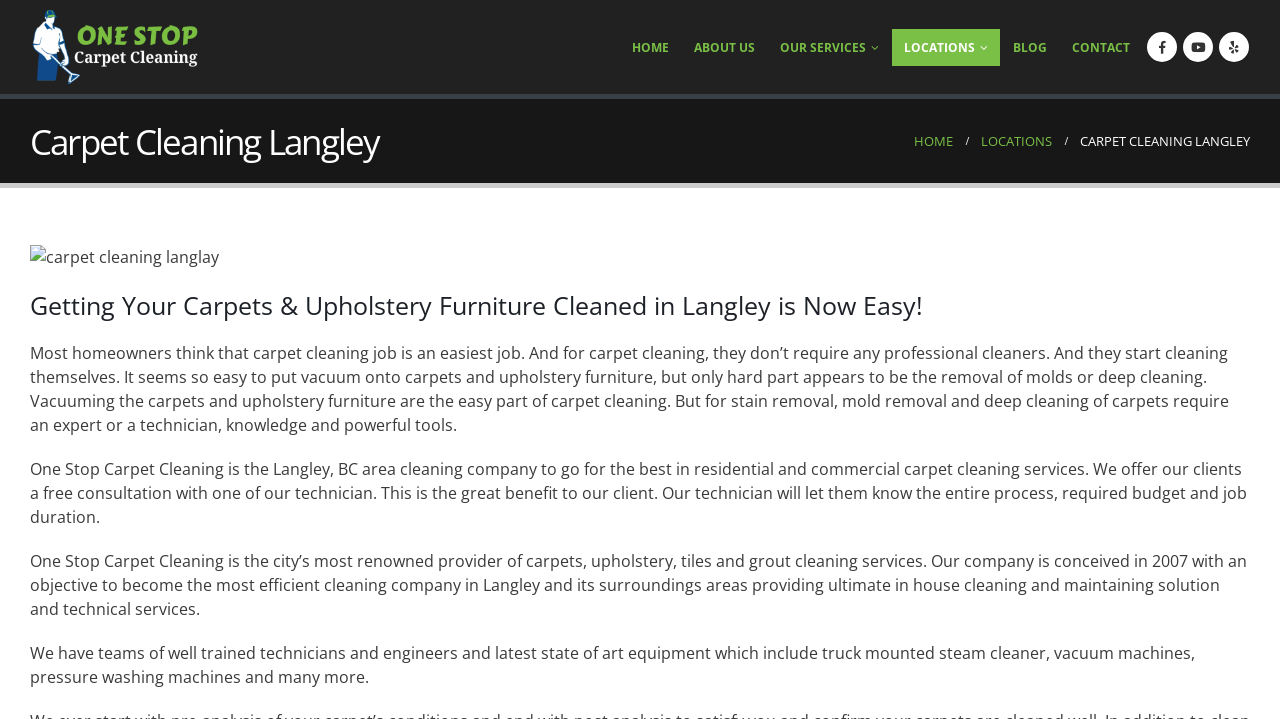Determine the bounding box coordinates of the clickable element to achieve the following action: 'Click on the 'CONTACT' link'. Provide the coordinates as four float values between 0 and 1, formatted as [left, top, right, bottom].

[0.828, 0.04, 0.892, 0.091]